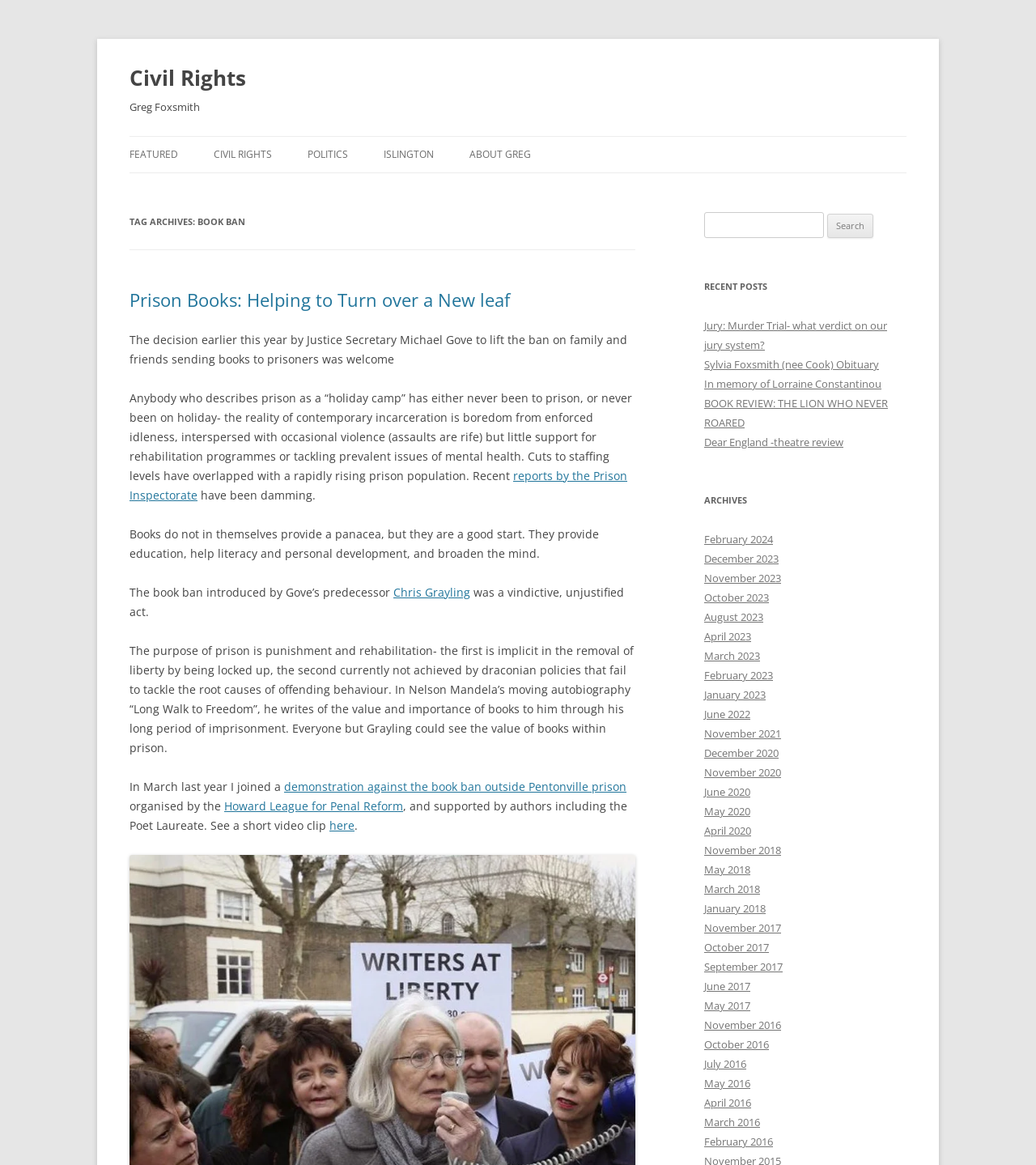Please provide a comprehensive response to the question below by analyzing the image: 
Who wrote the autobiography 'Long Walk to Freedom'?

The text mentions that Nelson Mandela wrote the autobiography 'Long Walk to Freedom', which is mentioned in the paragraph discussing the importance of books in prison.